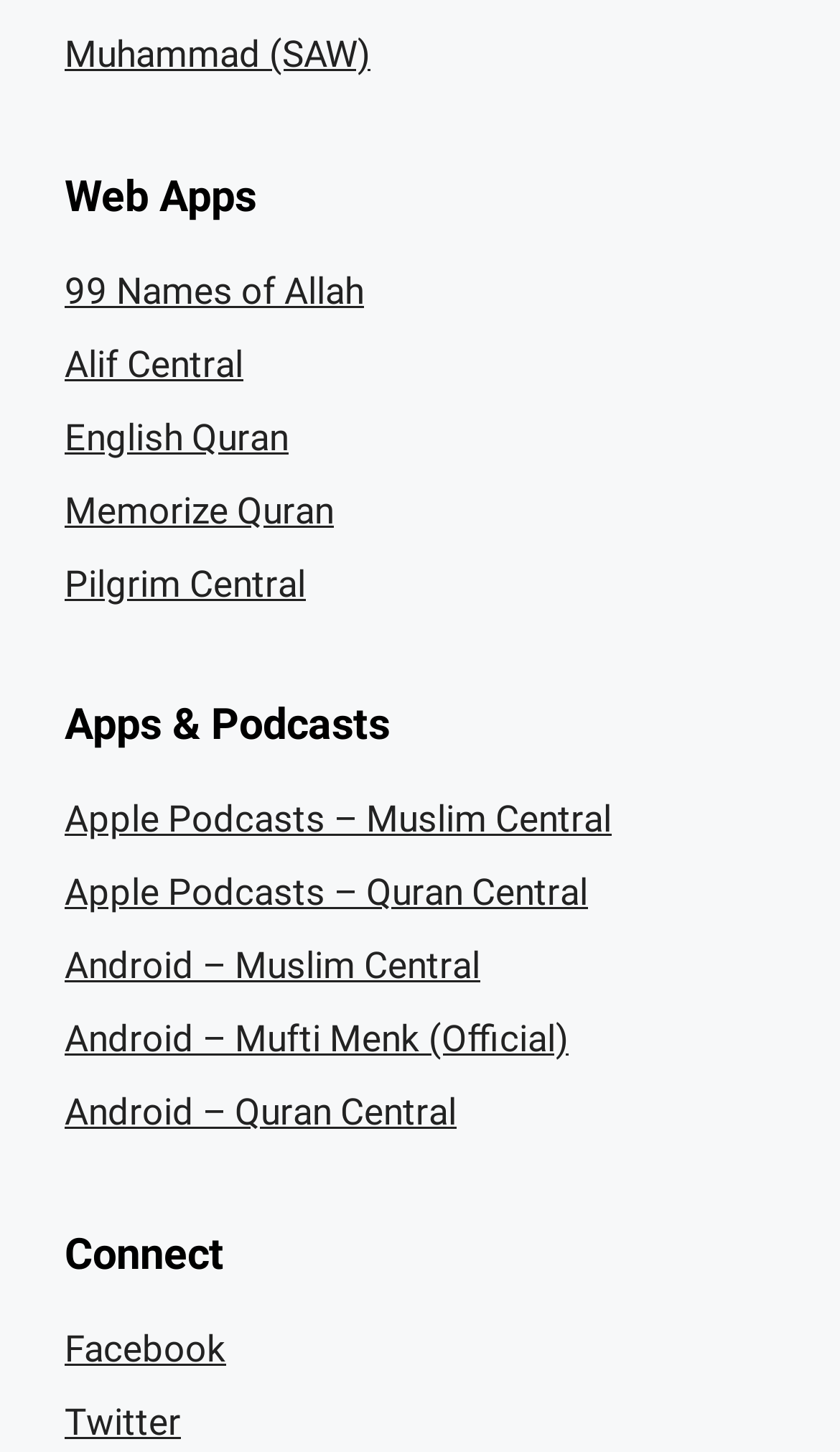Using the information in the image, give a comprehensive answer to the question: 
What is the first link under 'Web Apps'?

I looked at the links under the 'Web Apps' heading and found that the first link is 'Muhammad (SAW)', which is located at the top of the list.